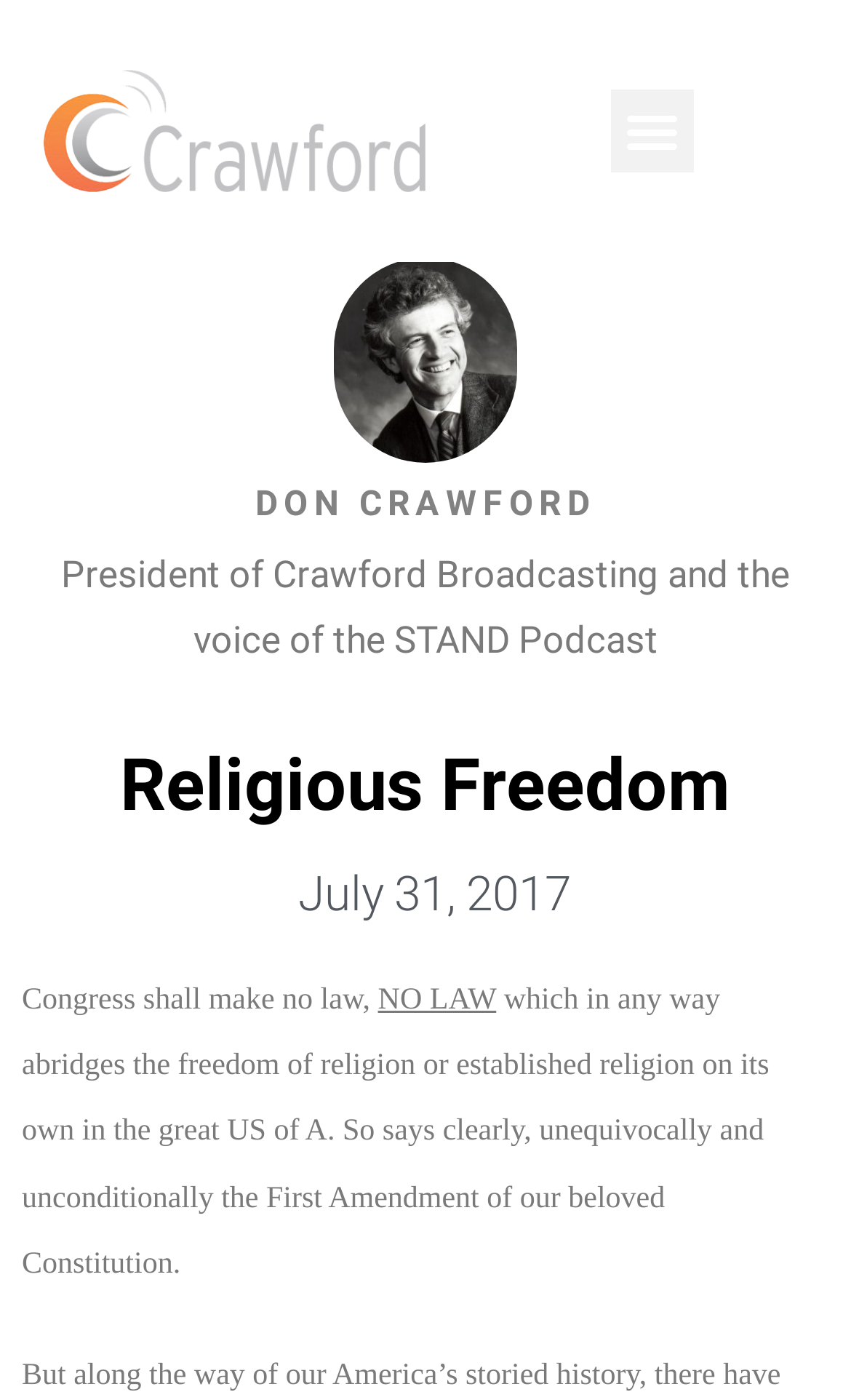Determine the bounding box of the UI component based on this description: "July 31, 2017". The bounding box coordinates should be four float values between 0 and 1, i.e., [left, top, right, bottom].

[0.329, 0.617, 0.671, 0.659]